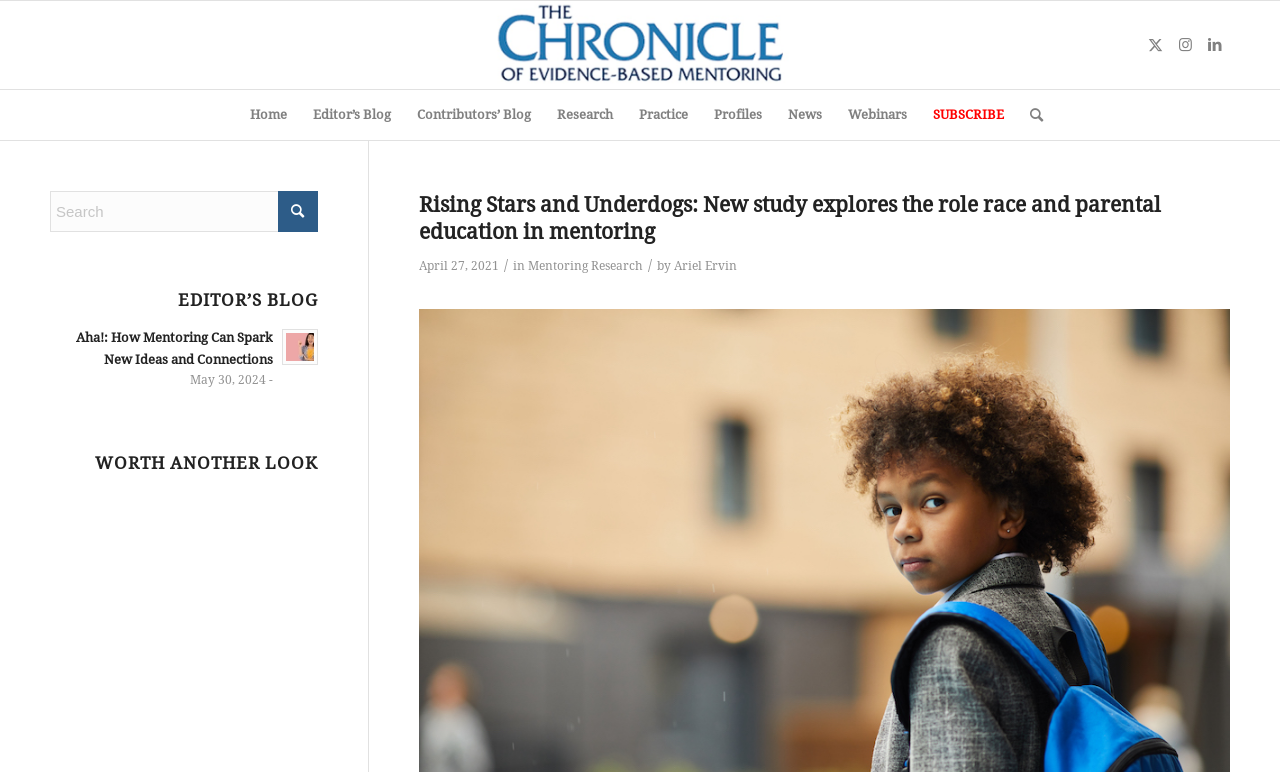Kindly provide the bounding box coordinates of the section you need to click on to fulfill the given instruction: "Read the Editor’s Blog".

[0.22, 0.426, 0.248, 0.473]